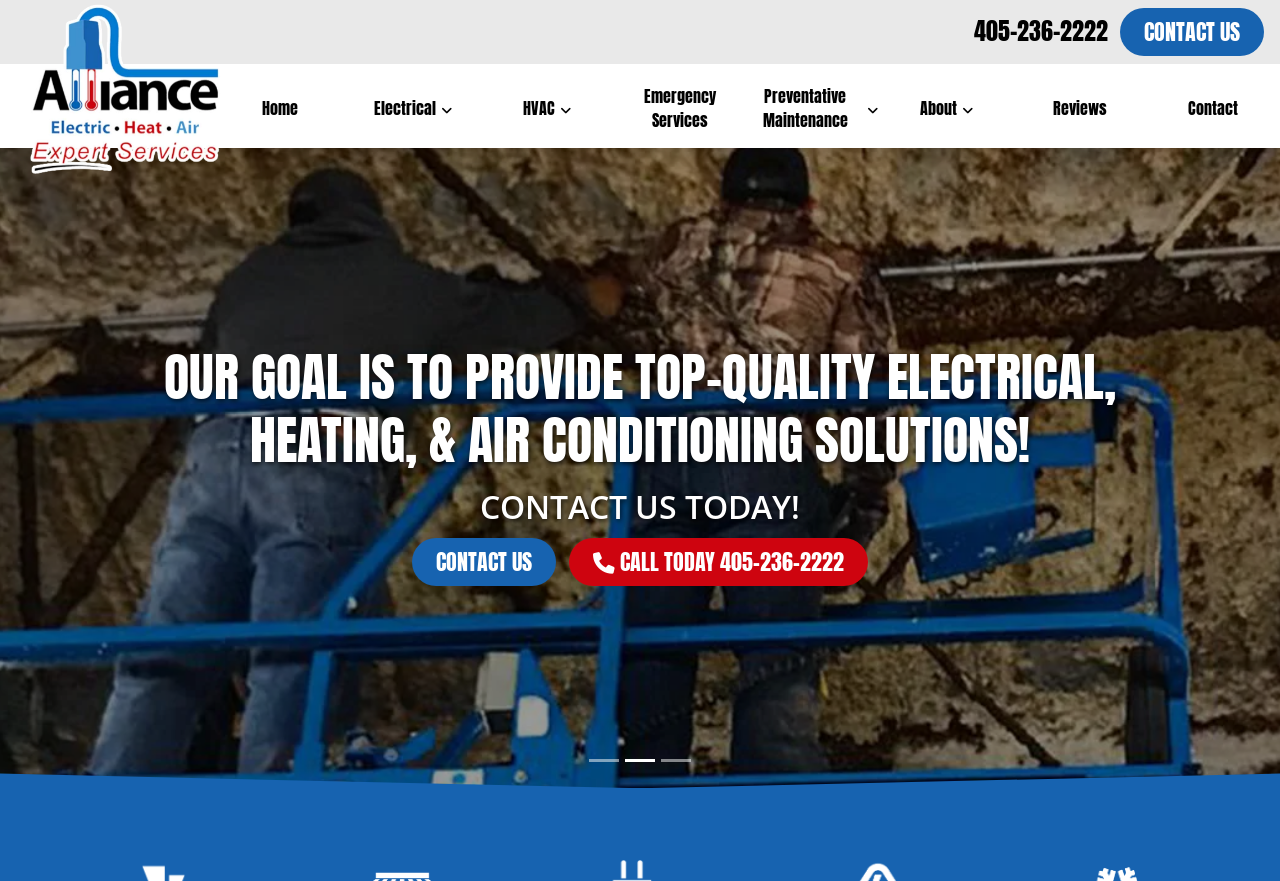Analyze and describe the webpage in a detailed narrative.

The webpage is about Alliance Expert Services, an electrician company in Oklahoma City. At the top left corner, there is the company's logo. Below the logo, there is a navigation menu with 7 links: Home, Electrical, HVAC, Emergency Services, Preventative Maintenance, About, and Reviews. These links are aligned horizontally and take up about half of the screen width.

On the right side of the navigation menu, there are three buttons, likely social media links, positioned vertically. Below these buttons, there is a prominent call-to-action section with a bold text "OUR GOAL IS TO PROVIDE TOP-QUALITY ELECTRICAL, HEATING, & AIR CONDITIONING SOLUTIONS!" in a rectangular area. 

Below this section, there is another call-to-action section with a text "CONTACT US TODAY!" and two links: "CONTACT US" and "CALL TODAY 405-236-2222" with the company's phone number. The phone number is also displayed as a link at the top right corner of the page.

At the very bottom of the page, there is a horizontal image that spans the full width of the screen, likely a footer image.